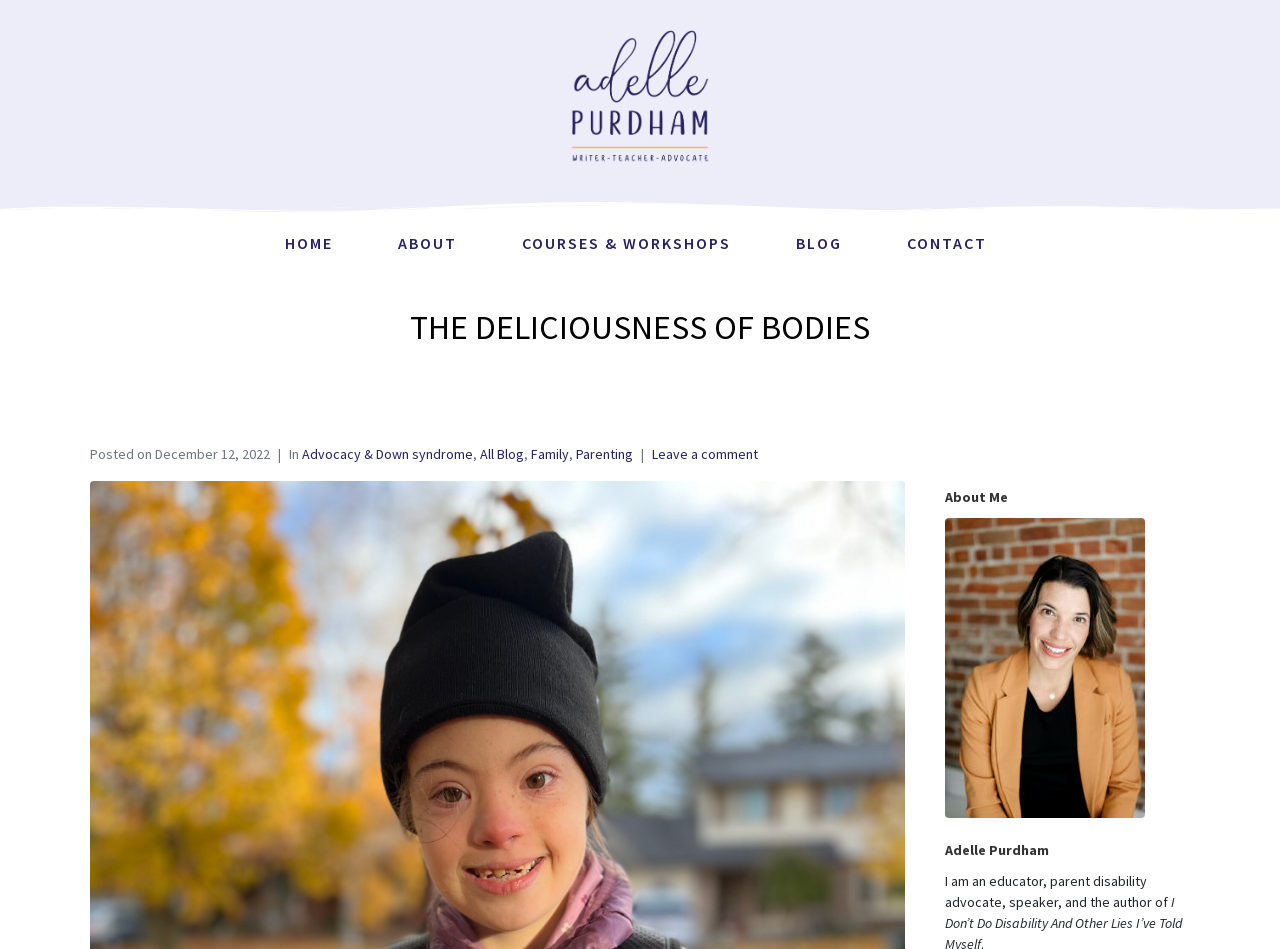Determine the title of the webpage and give its text content.

THE DELICIOUSNESS OF BODIES